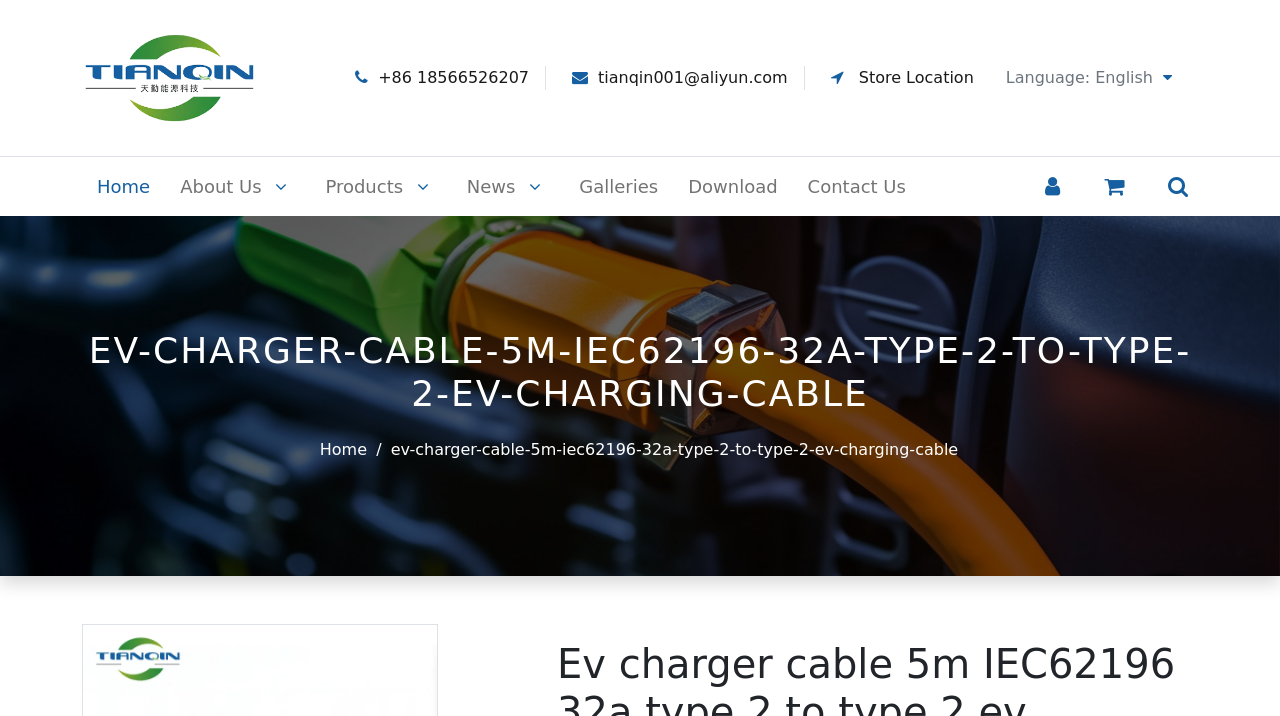Generate a thorough explanation of the webpage's elements.

The webpage is about TianQin, a professional supplier of Evse Charger Extension Cord products. At the top left, there is a Medik logo, accompanied by a link to Medik. To the right of the logo, there are three links: a phone number, an email address, and a link to the store location. Next to these links, there is a language selection option, currently set to English.

Below the top section, there is a navigation menu with seven links: Home, About Us, Products, News, Galleries, Download, and Contact Us. Each link has an icon next to it.

On the right side of the page, there is an offcanvas menu toggle button. Below the navigation menu, there is a breadcrumbs section that displays the current page's path. The main content of the page is a product description, with a heading that reads "EV-CHARGER-CABLE-5M-IEC62196-32A-TYPE-2-TO-TYPE-2-EV-CHARGING-CABLE". Below the heading, there is a link to the Home page, followed by a brief product description.